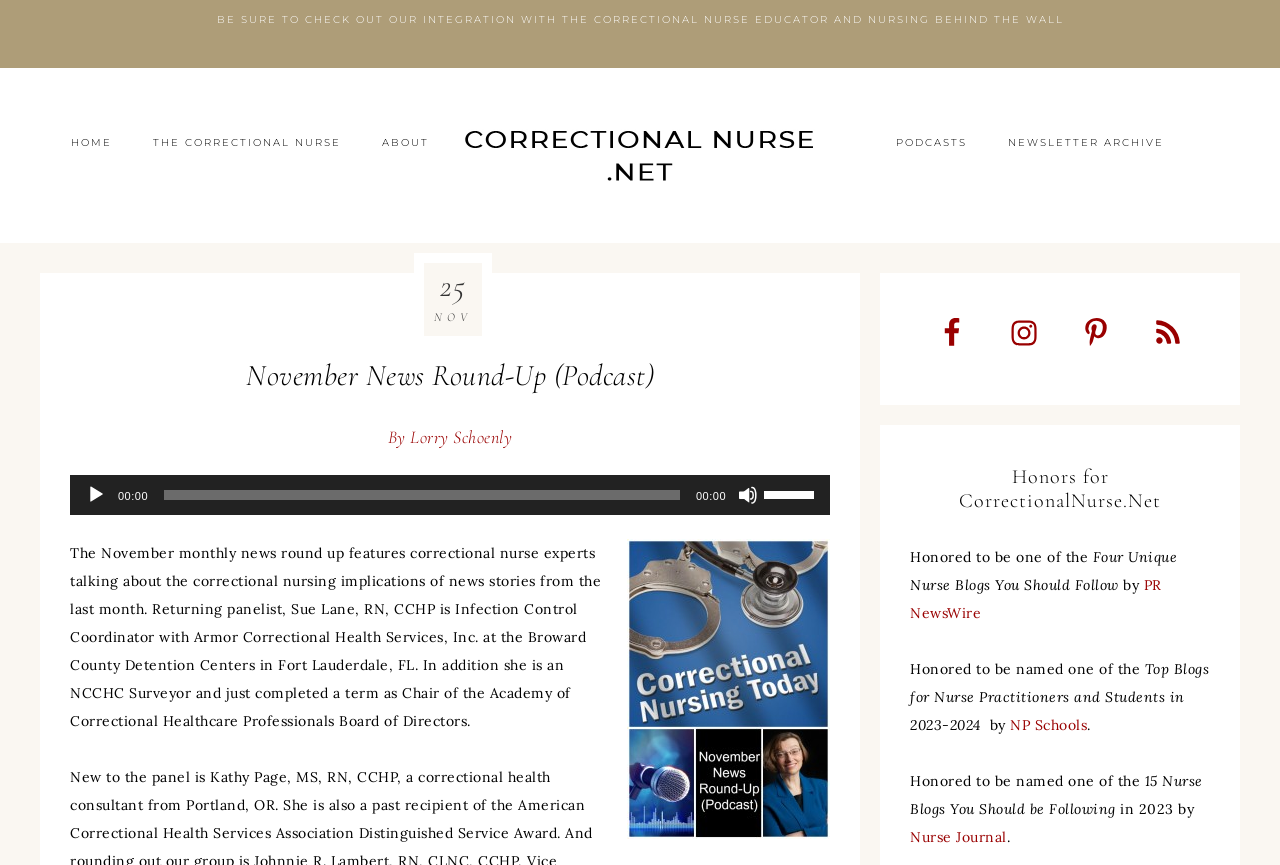Answer briefly with one word or phrase:
What is the date of the podcast?

November 25